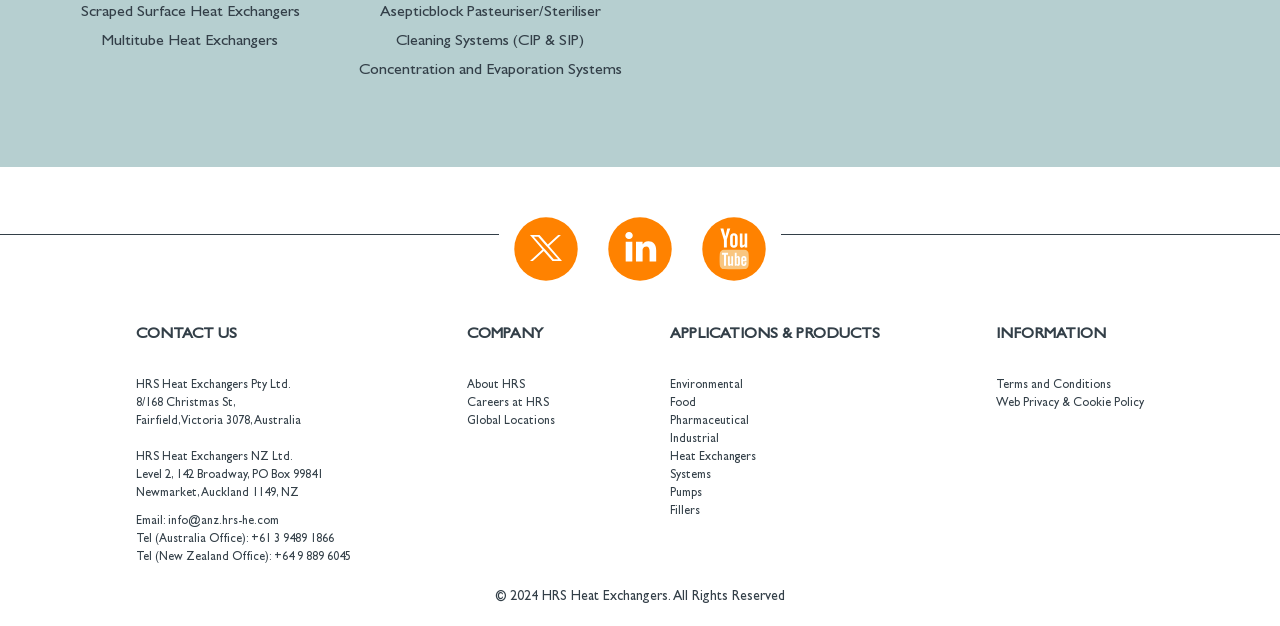Find and specify the bounding box coordinates that correspond to the clickable region for the instruction: "Contact us".

[0.106, 0.515, 0.185, 0.546]